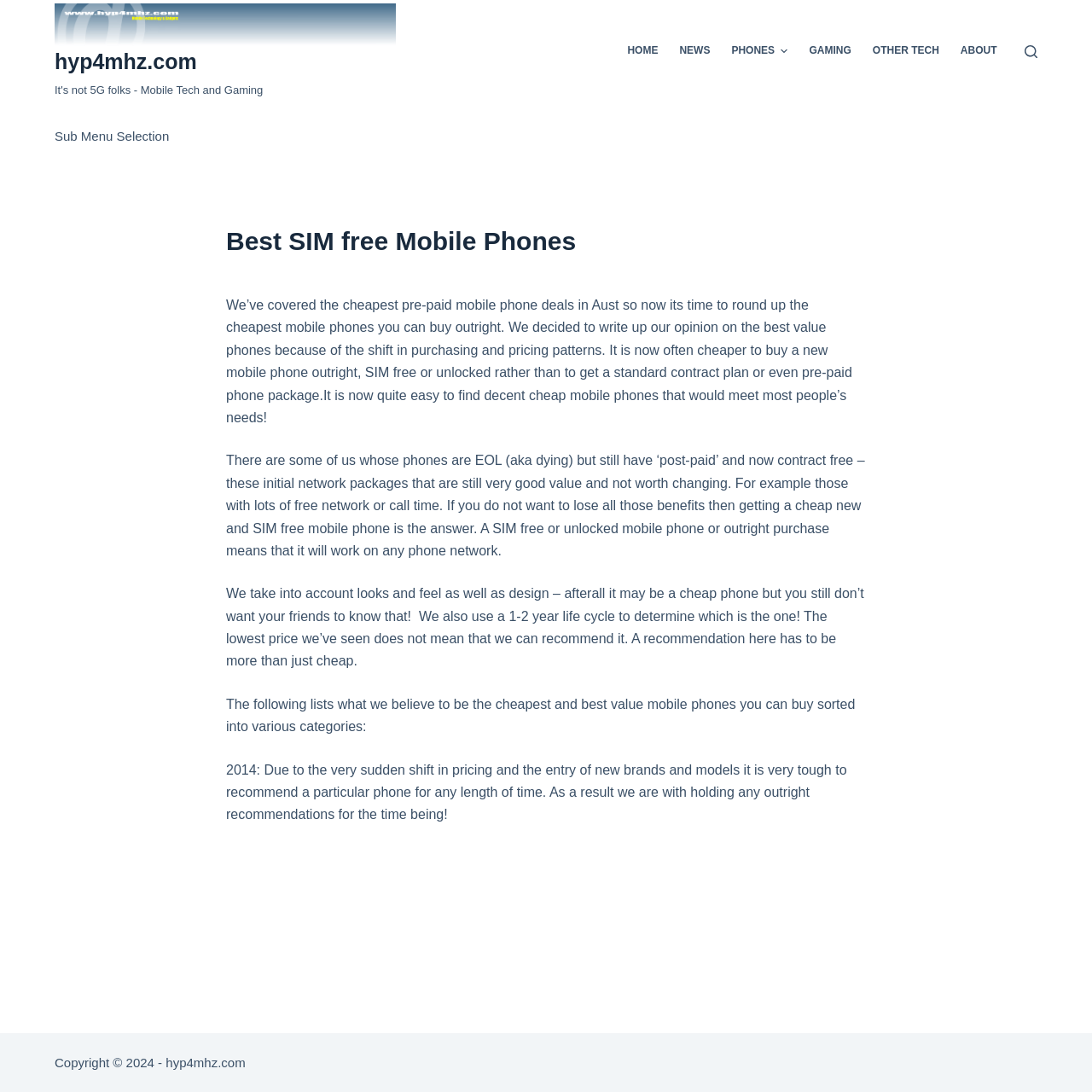Identify the bounding box coordinates of the clickable region to carry out the given instruction: "Visit the 'PHONES' page".

[0.66, 0.0, 0.731, 0.094]